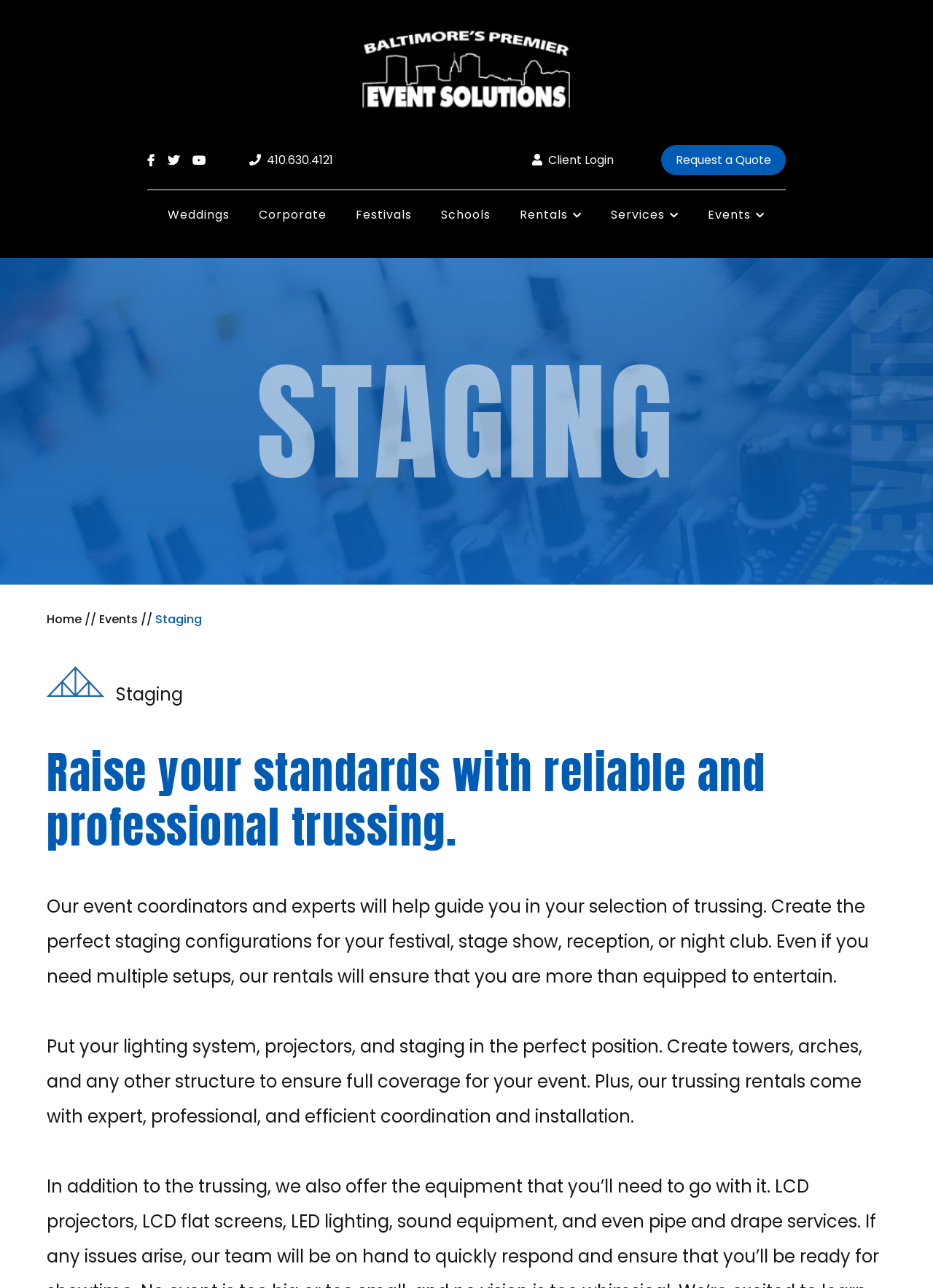Locate the UI element described by Services in the provided webpage screenshot. Return the bounding box coordinates in the format (top-left x, top-left y, bottom-right x, bottom-right y), ensuring all values are between 0 and 1.

[0.655, 0.153, 0.728, 0.183]